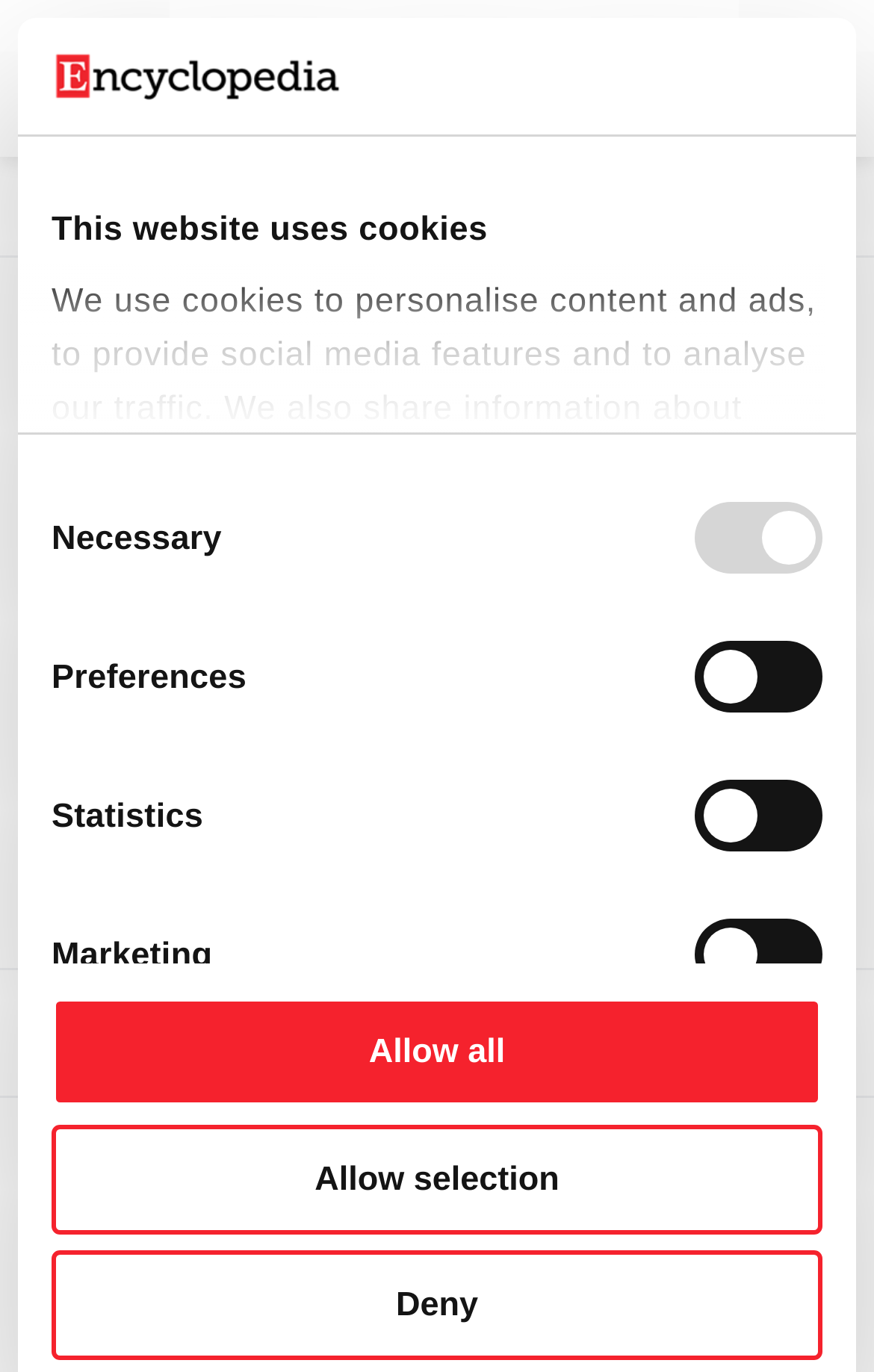Provide a brief response to the question below using a single word or phrase: 
What is the contributor of this entry?

Camila Xu